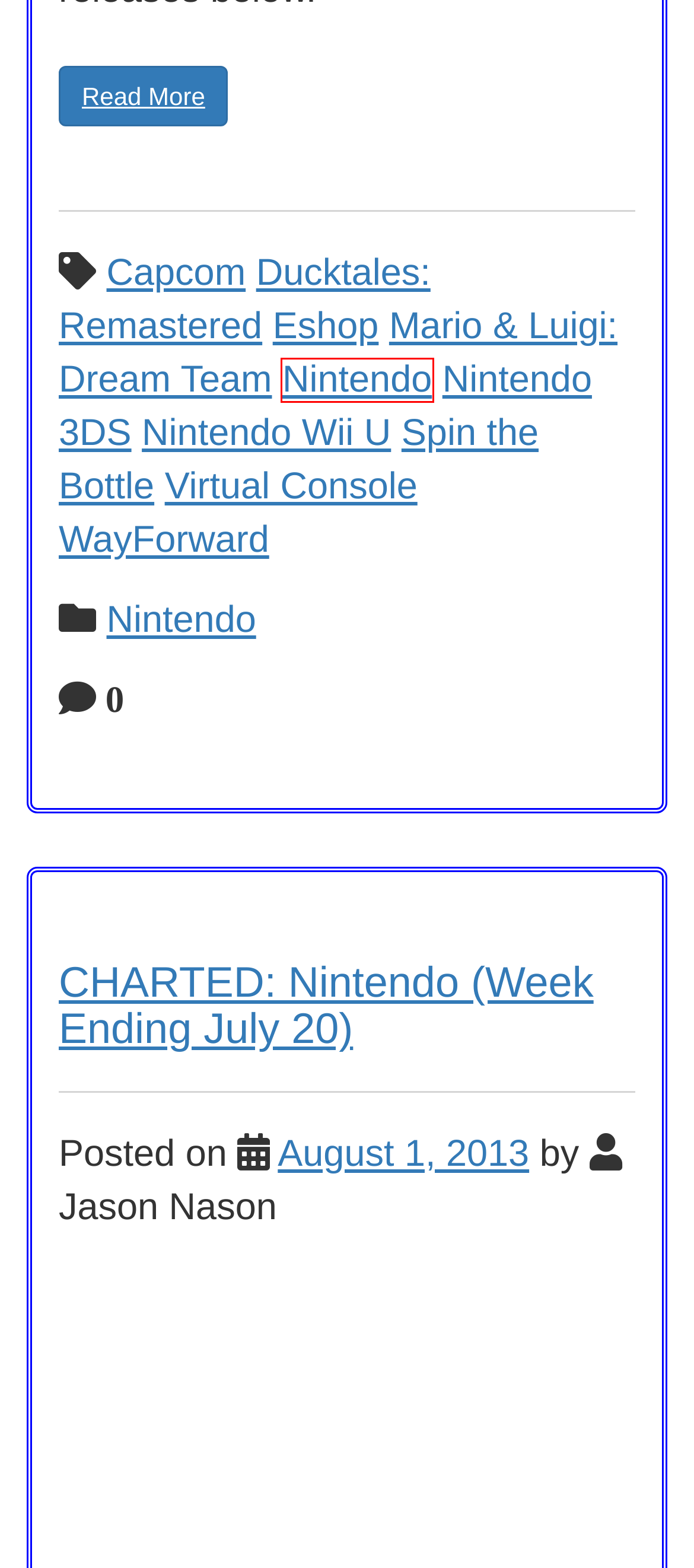A screenshot of a webpage is given, featuring a red bounding box around a UI element. Please choose the webpage description that best aligns with the new webpage after clicking the element in the bounding box. These are the descriptions:
A. Nintendo Wii U Archives | Broken Joysticks
B. Nintendo Archives | Broken Joysticks
C. Eshop Archives | Broken Joysticks
D. August 1, 2013 | Broken Joysticks
E. Capcom Archives | Broken Joysticks
F. Ducktales: Remastered Archives | Broken Joysticks
G. WayForward Archives | Broken Joysticks
H. Virtual Console Archives | Broken Joysticks

B